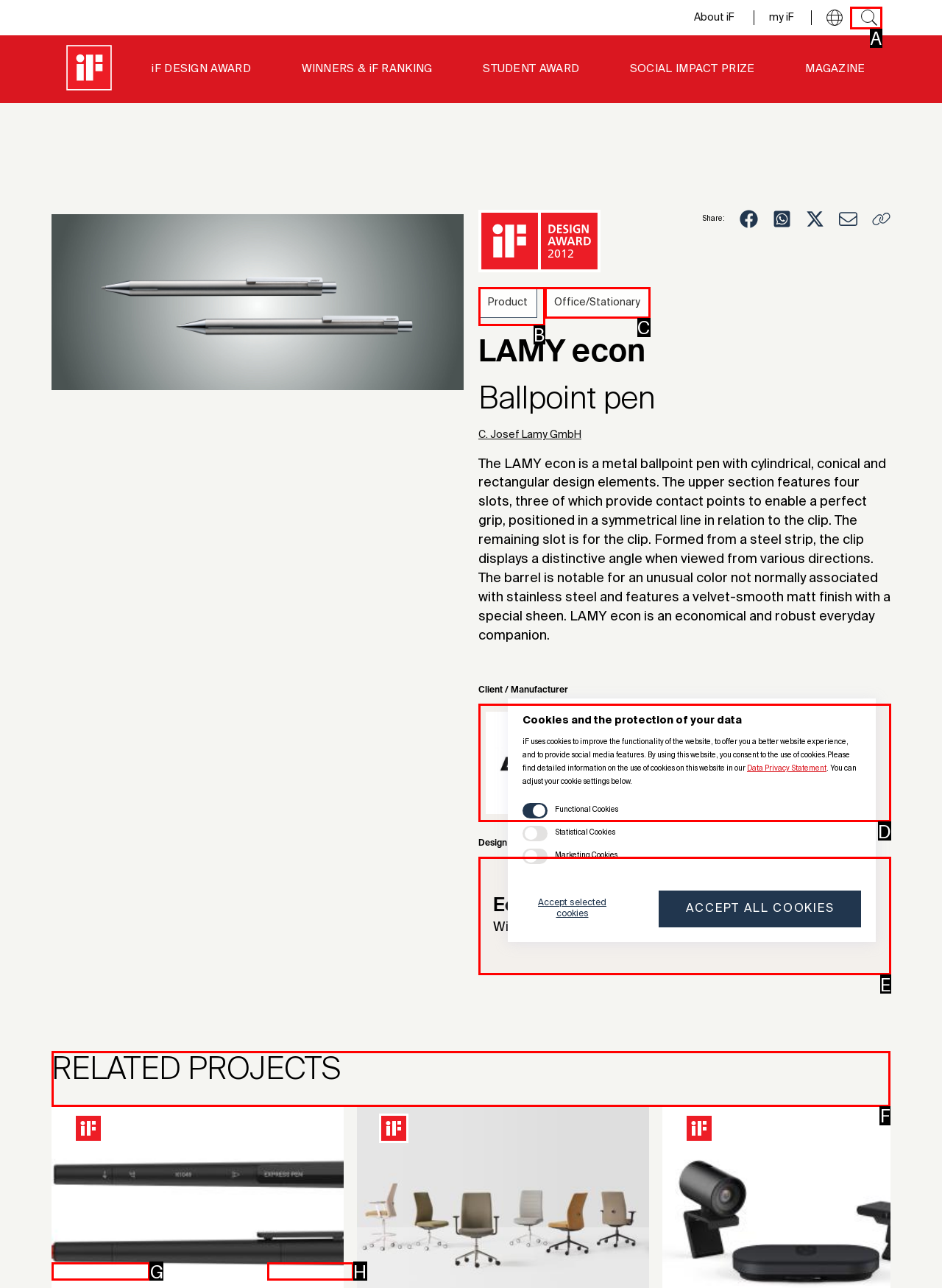Tell me which one HTML element I should click to complete this task: Explore the 'RELATED PROJECTS' Answer with the option's letter from the given choices directly.

F